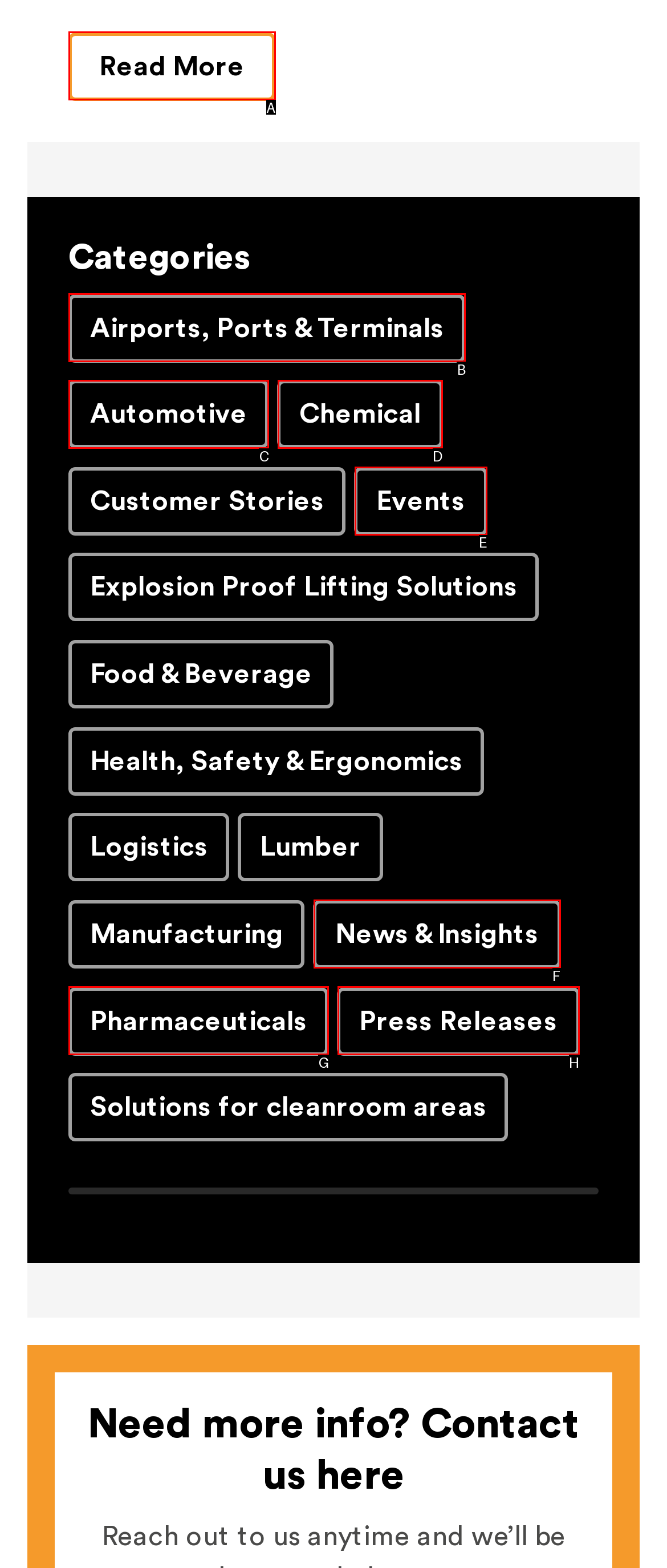Match the HTML element to the description: title="Facebook". Respond with the letter of the correct option directly.

None